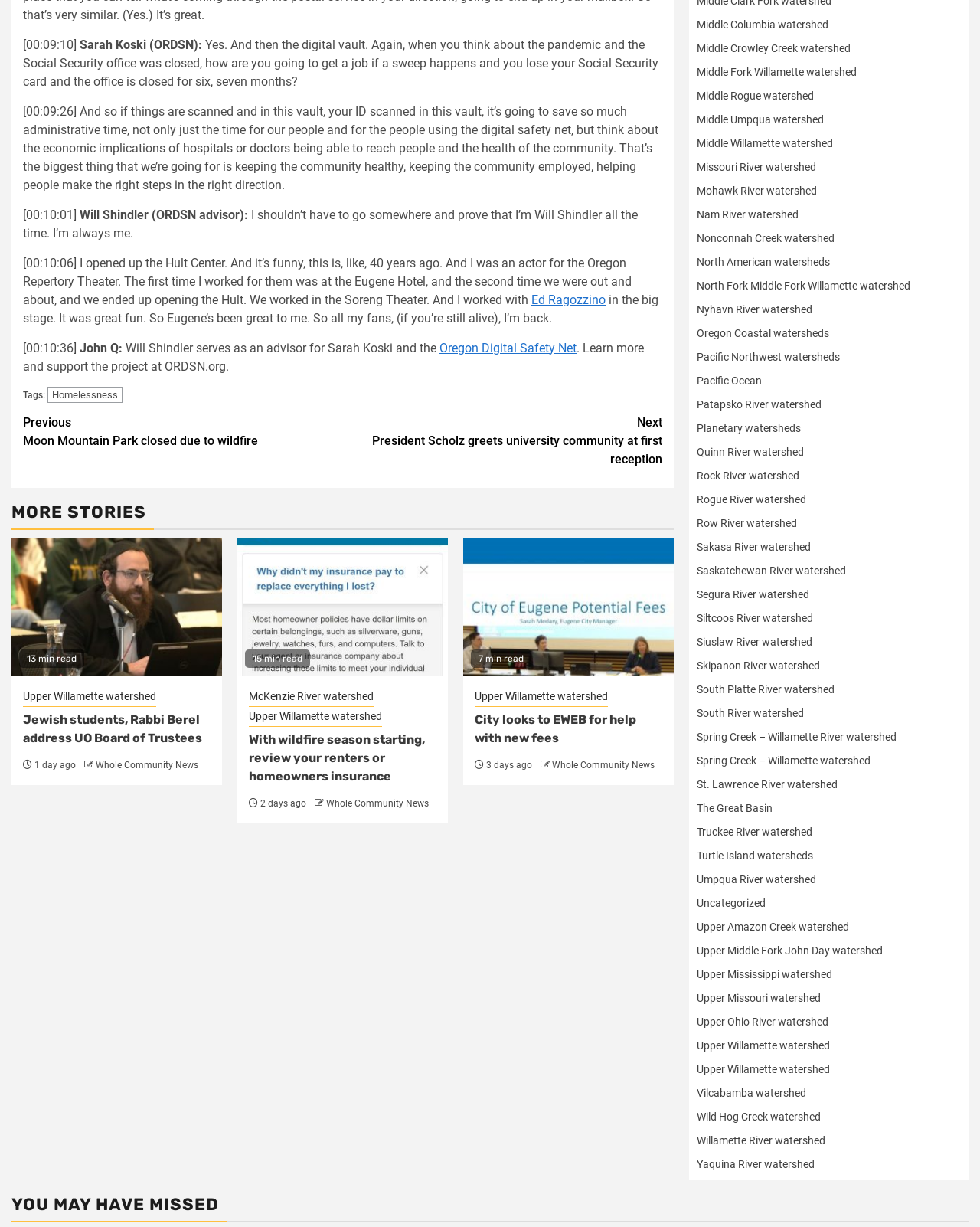Please give a one-word or short phrase response to the following question: 
How many minutes does it take to read the article 'City looks to EWEB for help with new fees'?

7 min